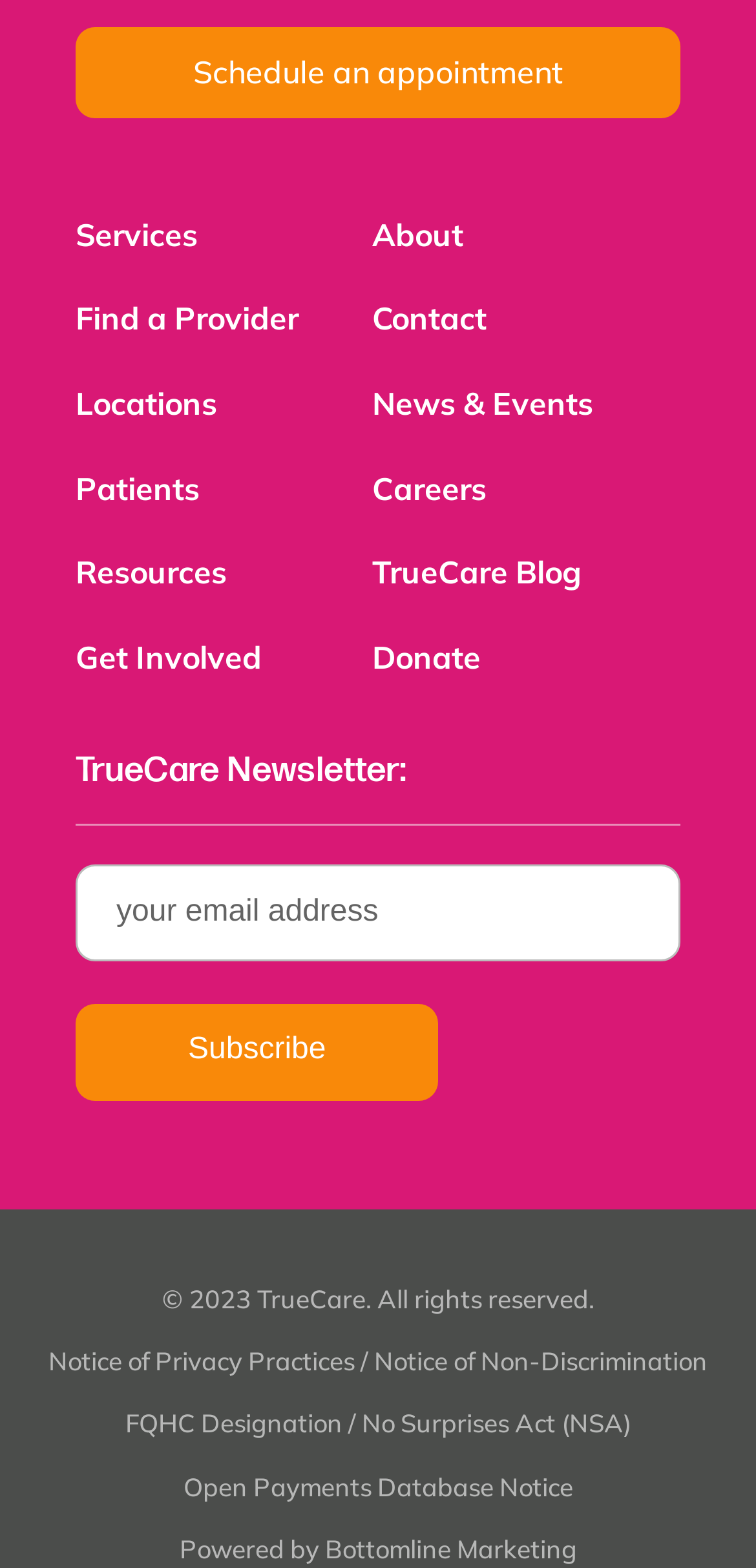What is the last link on the webpage?
Using the image as a reference, give a one-word or short phrase answer.

Open Payments Database Notice